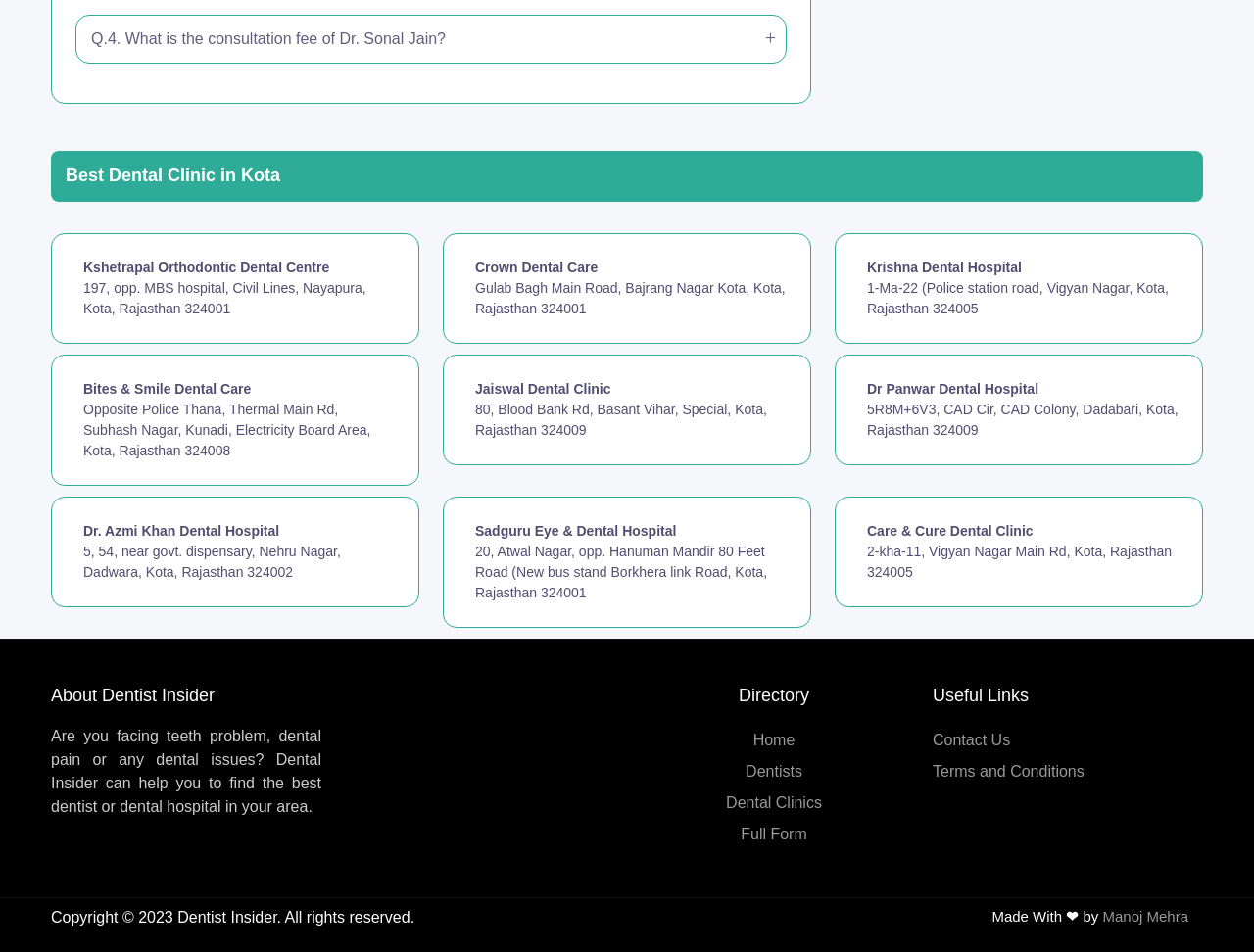Please specify the bounding box coordinates of the region to click in order to perform the following instruction: "Click on the link to know the consultation fee of Dr. Sonal Jain".

[0.061, 0.017, 0.627, 0.066]